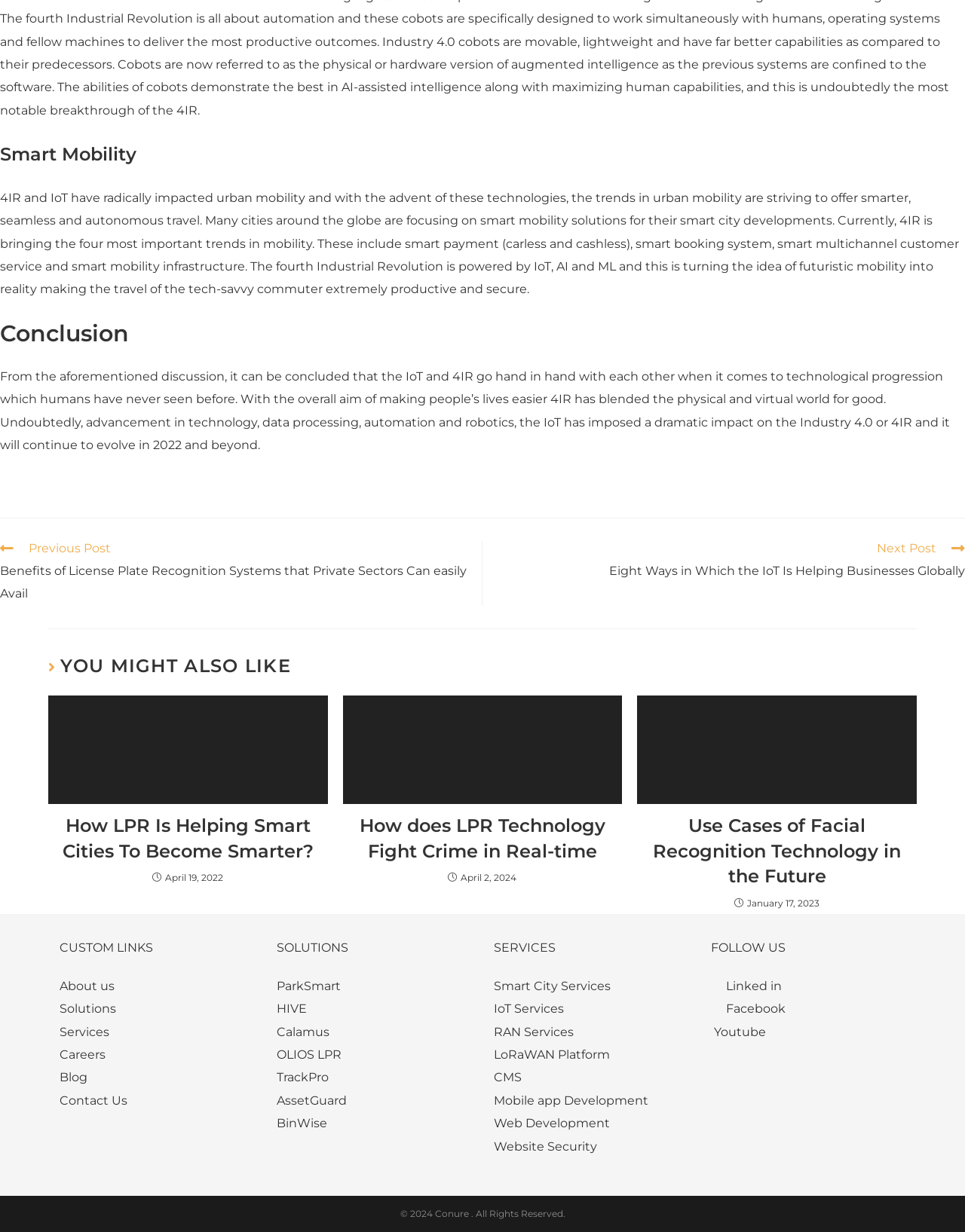Determine the bounding box coordinates for the area you should click to complete the following instruction: "Go to the previous post".

[0.0, 0.439, 0.484, 0.491]